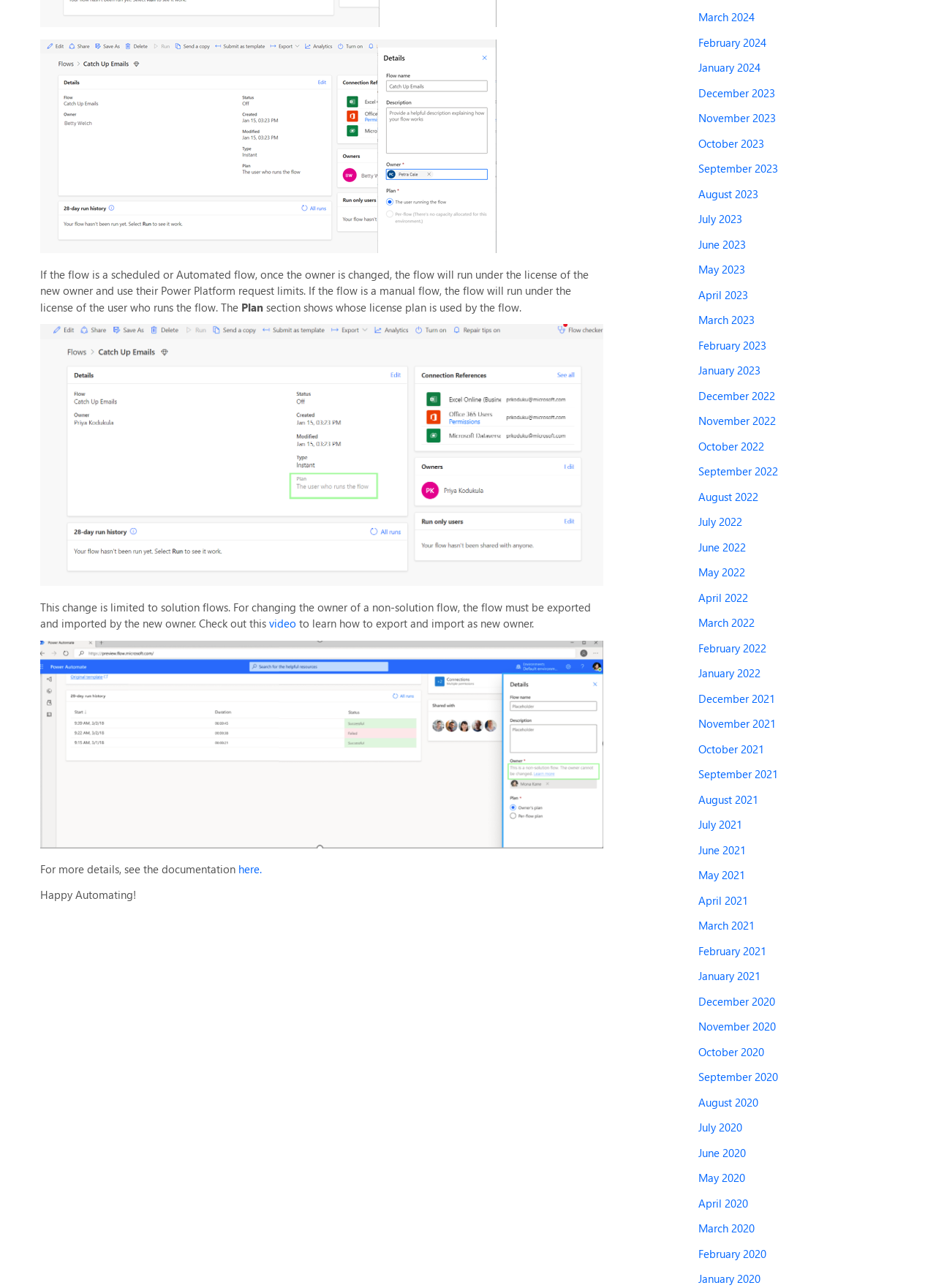Determine the bounding box coordinates of the section to be clicked to follow the instruction: "Click the link to learn how to export and import as new owner.". The coordinates should be given as four float numbers between 0 and 1, formatted as [left, top, right, bottom].

[0.288, 0.478, 0.316, 0.49]